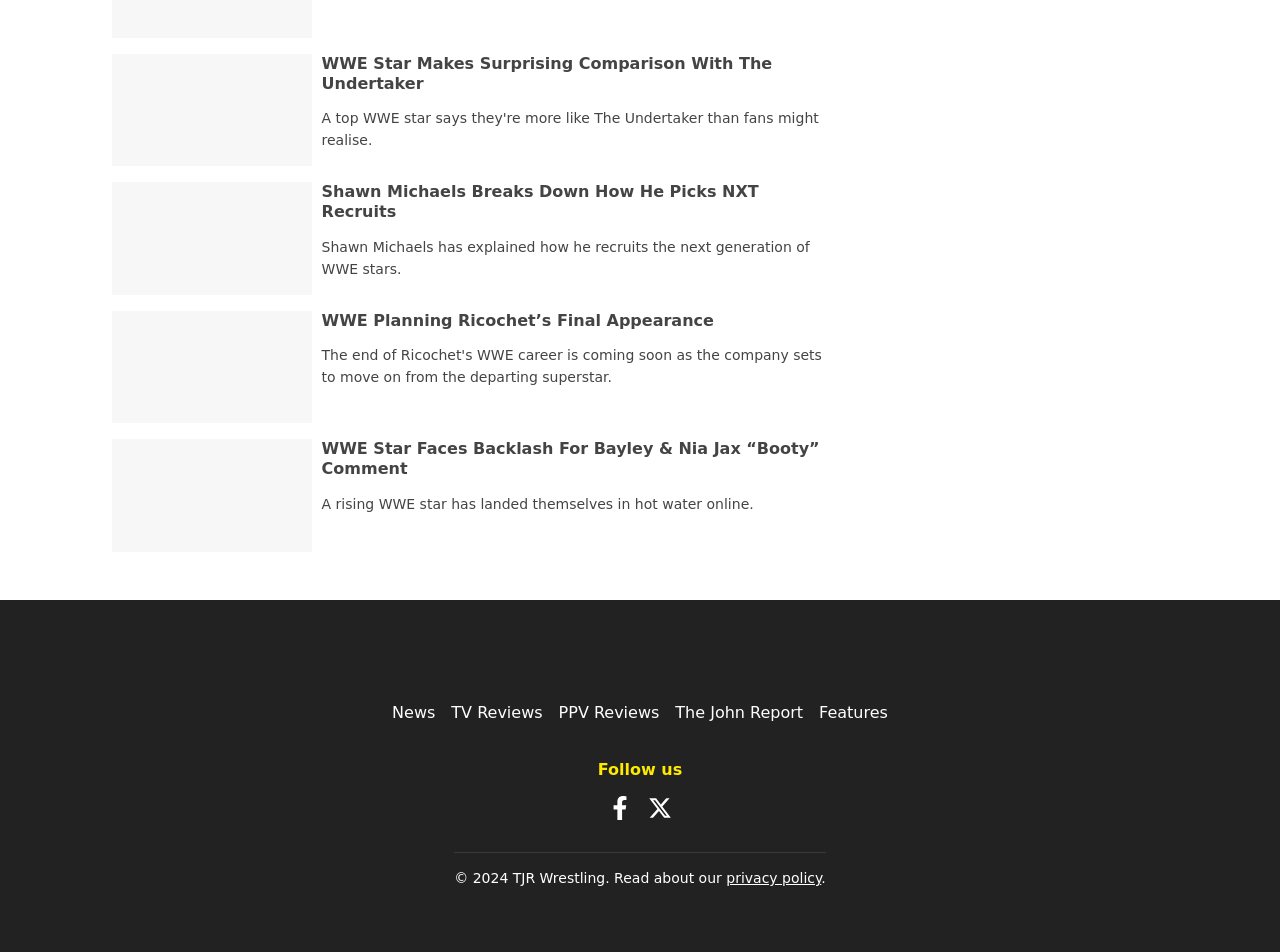What is the topic of the first article?
Please provide a detailed and comprehensive answer to the question.

The first article's heading is 'WWE Star Makes Surprising Comparison With The Undertaker', so the topic of the first article is about a WWE star.